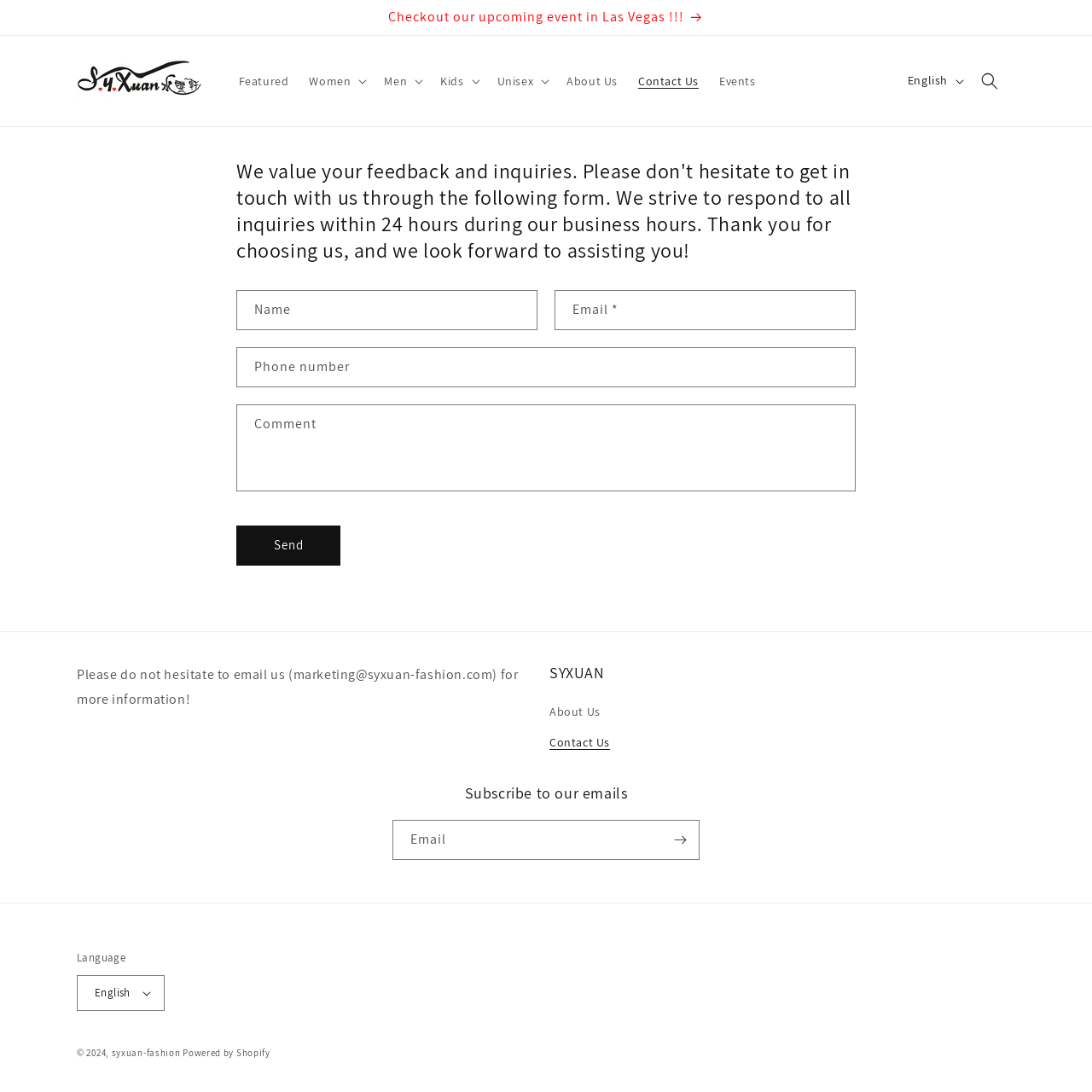Please identify the bounding box coordinates of the element that needs to be clicked to execute the following command: "Enter your name in the 'Name' field". Provide the bounding box using four float numbers between 0 and 1, formatted as [left, top, right, bottom].

[0.217, 0.266, 0.491, 0.301]